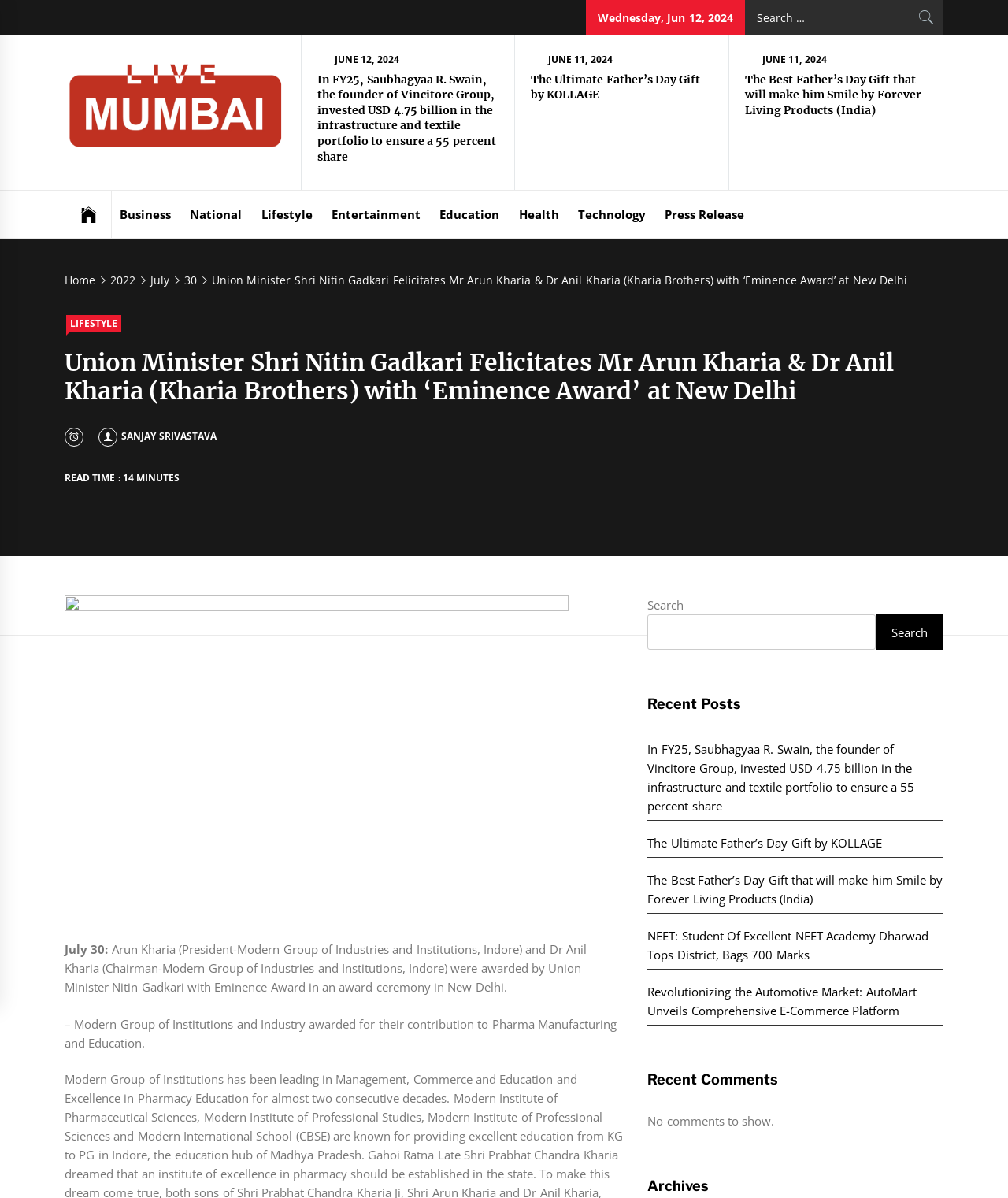Answer the question using only a single word or phrase: 
What is the name of the group of institutions and industry that was awarded?

Modern Group of Institutions and Industry